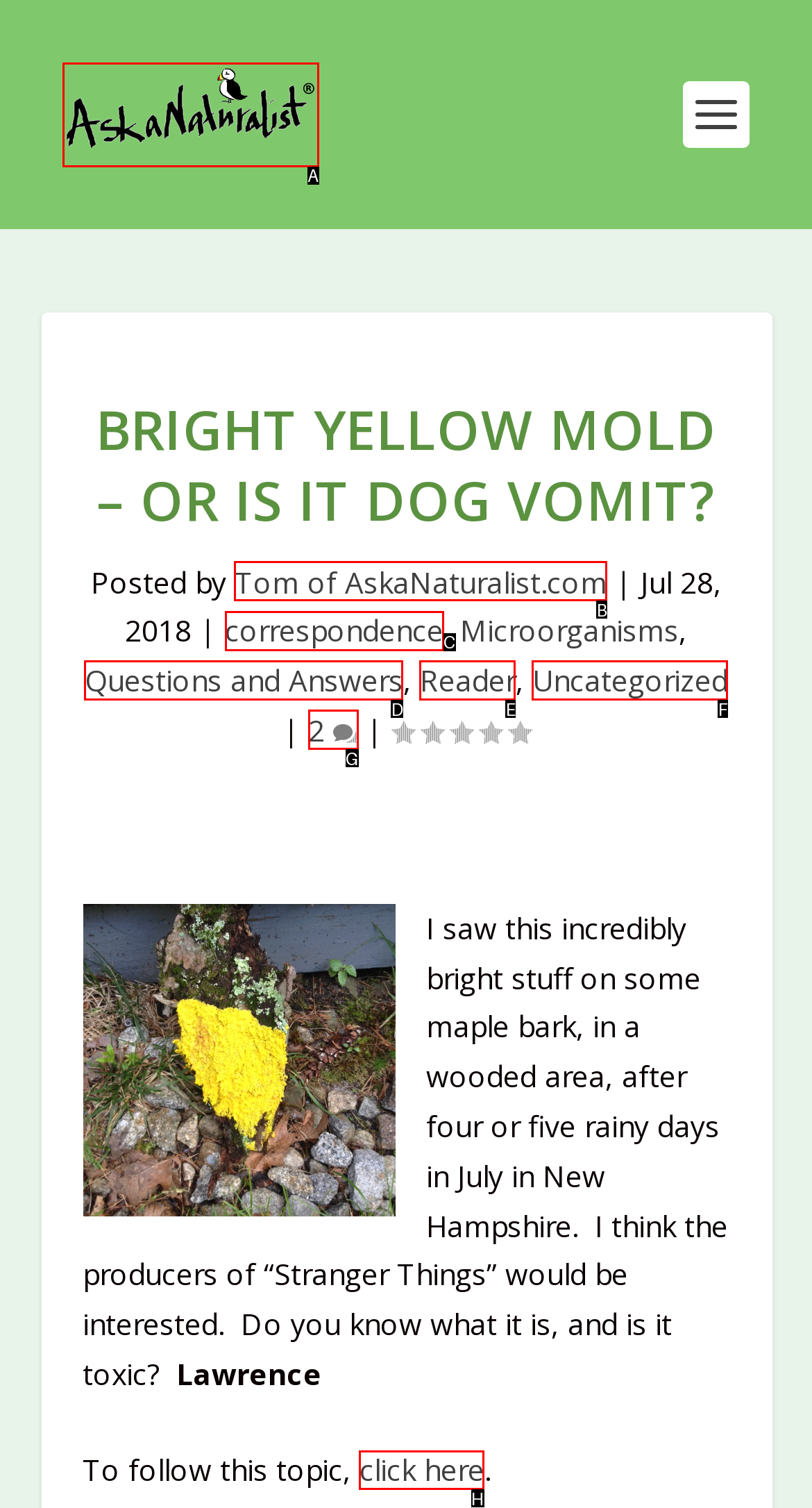Choose the letter that corresponds to the correct button to accomplish the task: Follow this topic
Reply with the letter of the correct selection only.

H